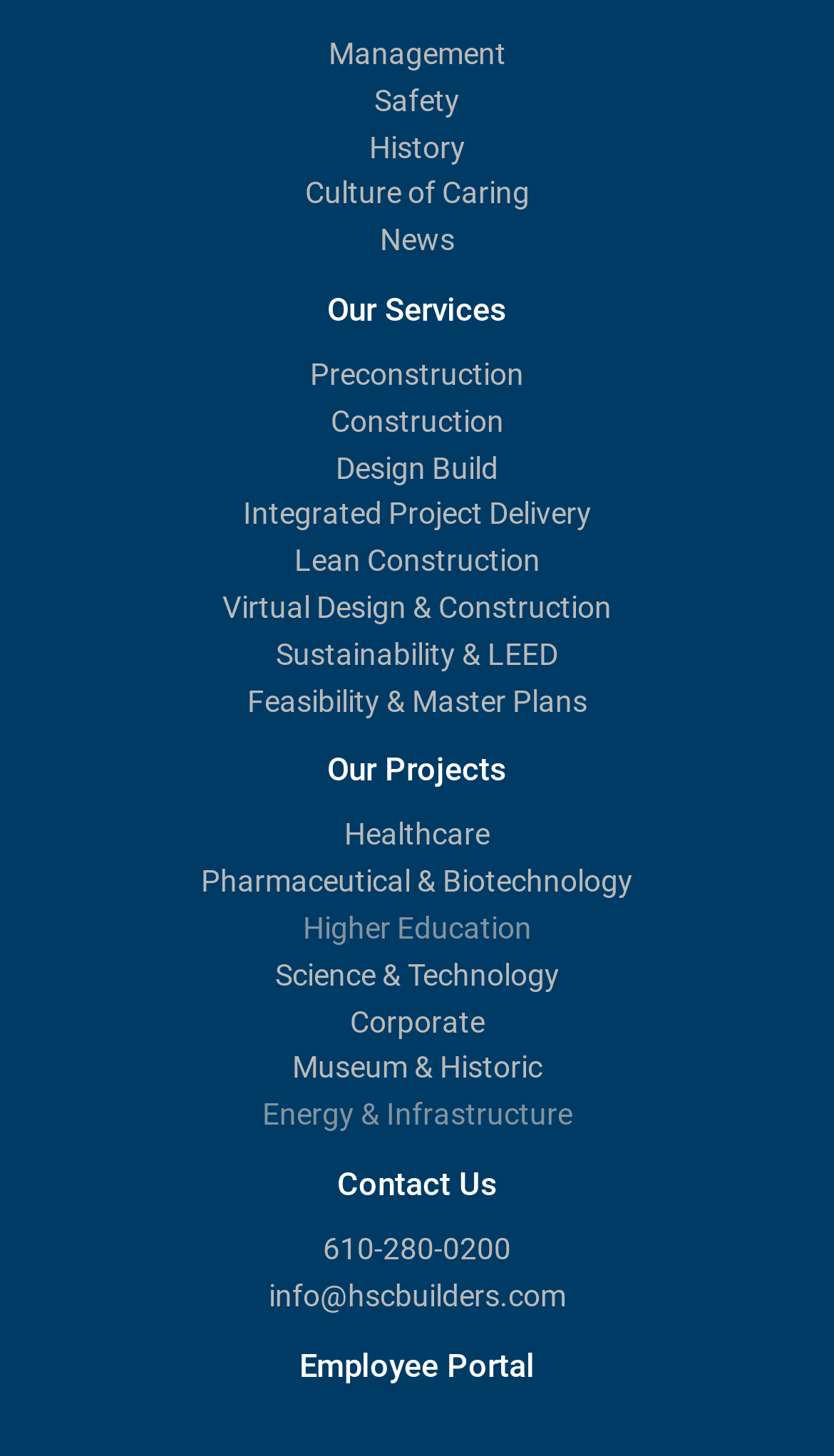Please find the bounding box coordinates of the section that needs to be clicked to achieve this instruction: "Contact 'info@hscbuilders.com'".

[0.322, 0.878, 0.678, 0.901]